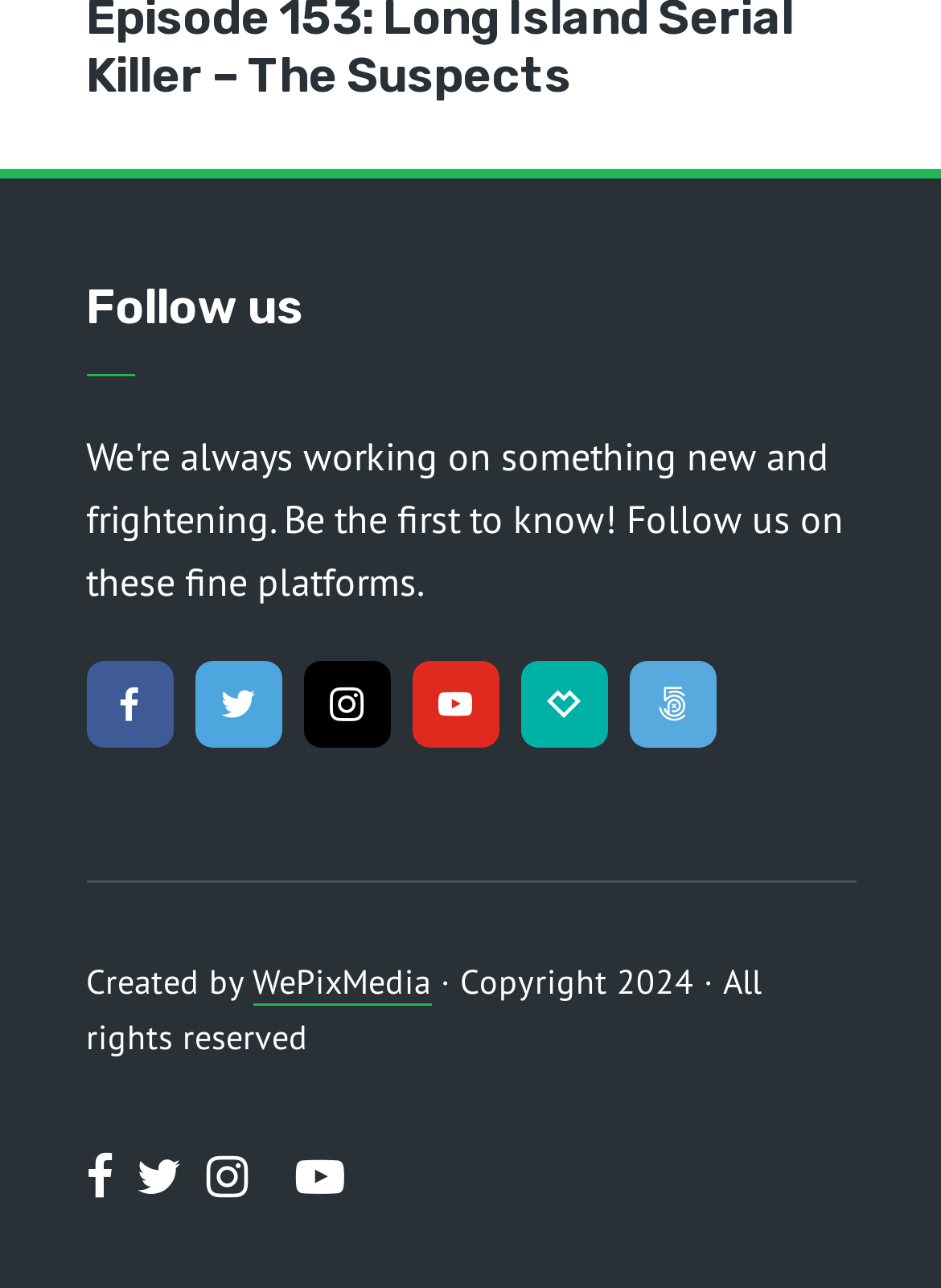Examine the image carefully and respond to the question with a detailed answer: 
How many social media links are available?

I counted the number of social media links available on the webpage, which are Facebook, Twitter, Instagram, YouTube, Spreadshirt, and 500px, totaling 6 links.